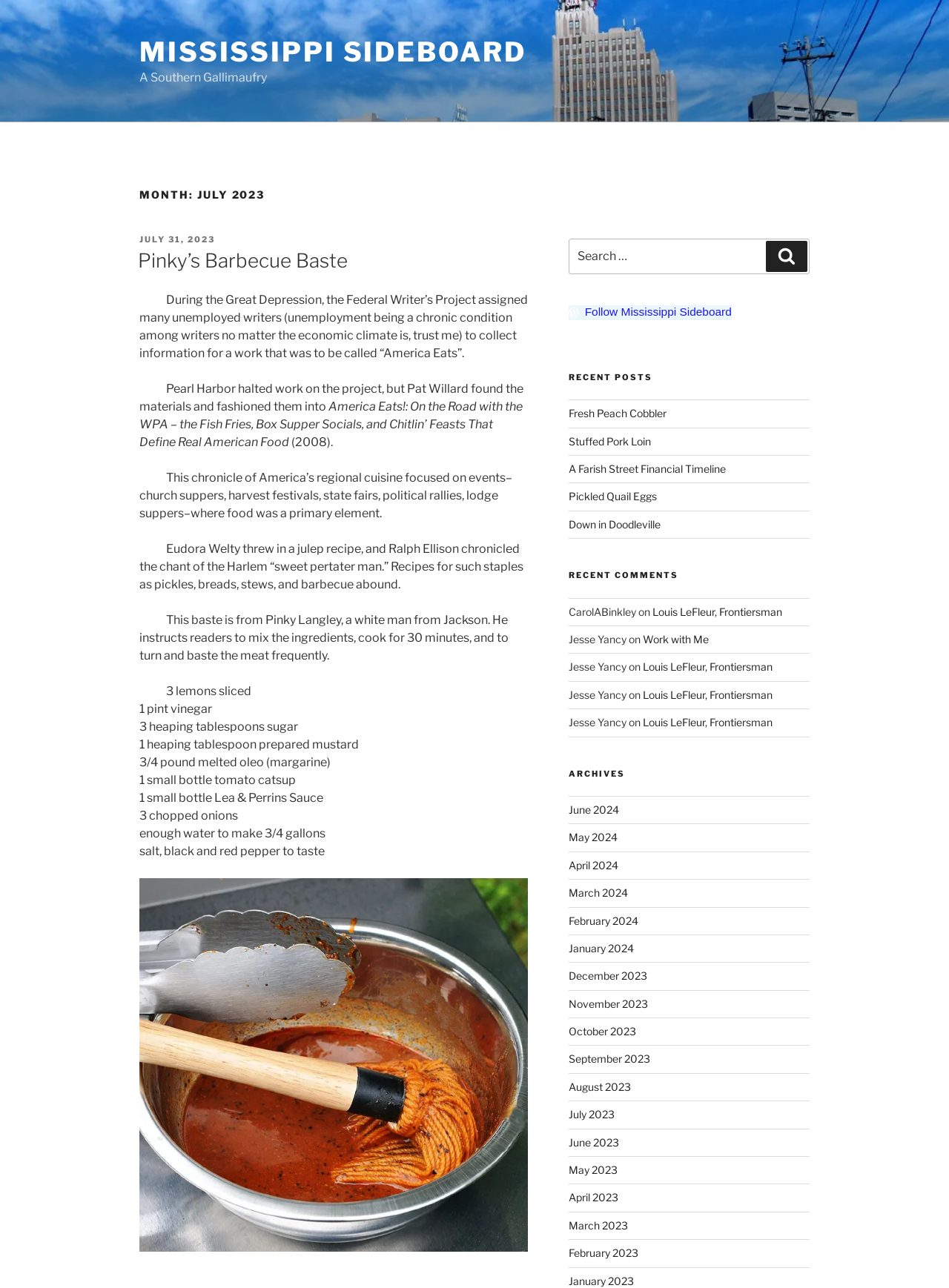What is the purpose of the search box?
Based on the content of the image, thoroughly explain and answer the question.

The search box is located in the top right corner of the webpage and is labeled 'Search for:', indicating that it is intended for users to search the website for specific content.